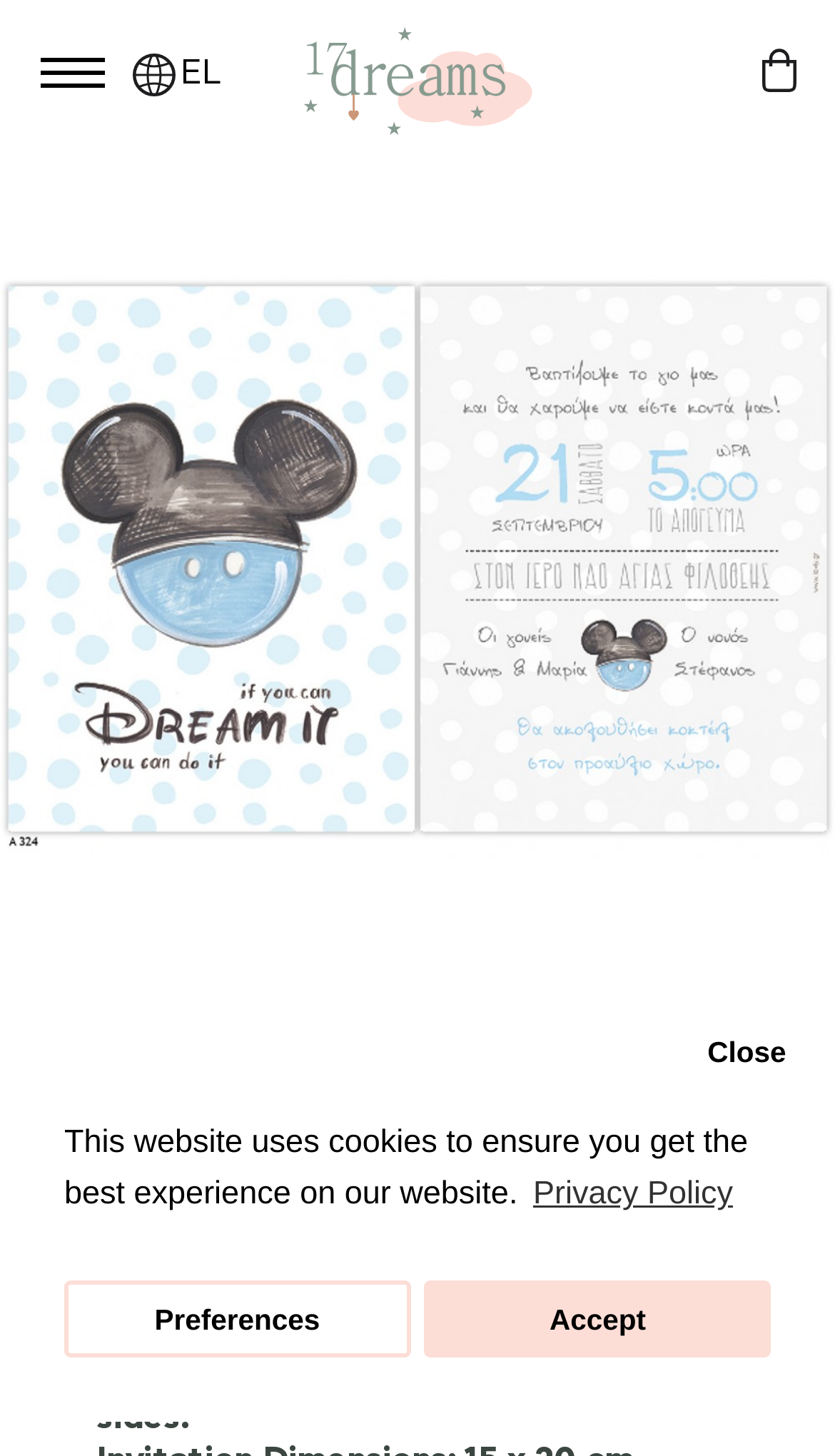Please identify the bounding box coordinates of the element I need to click to follow this instruction: "Click the settings cookies button".

[0.077, 0.88, 0.491, 0.932]